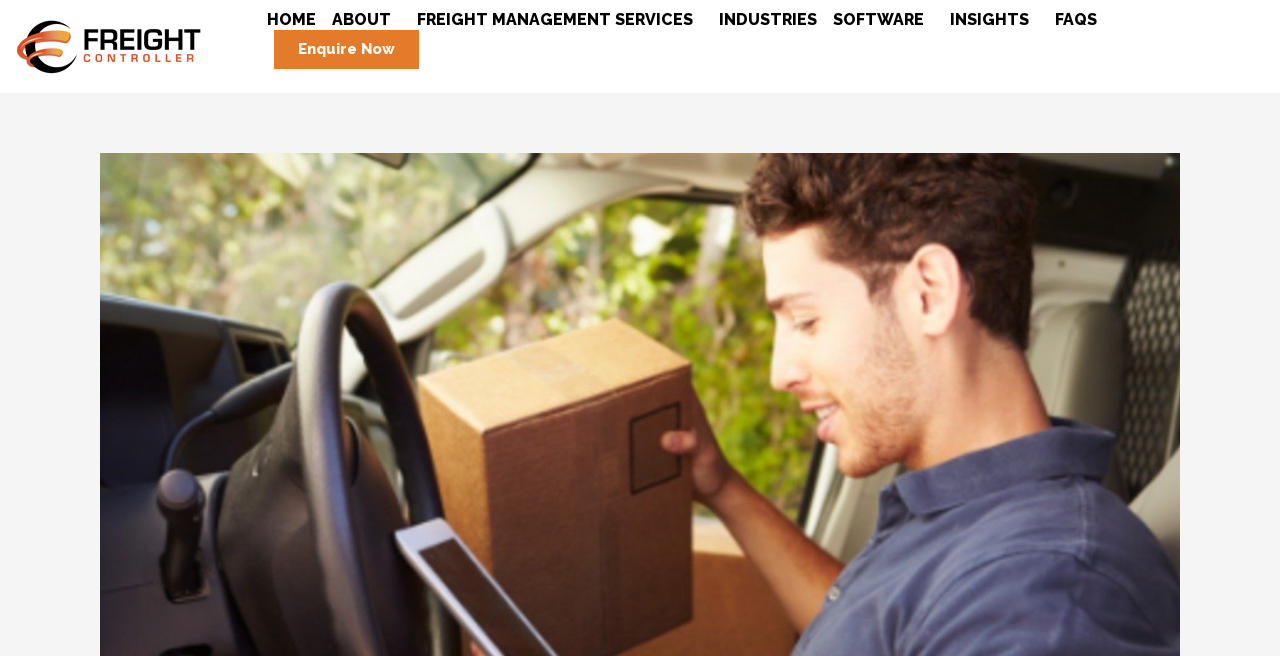Can you specify the bounding box coordinates for the region that should be clicked to fulfill this instruction: "enquire now".

[0.214, 0.046, 0.327, 0.105]